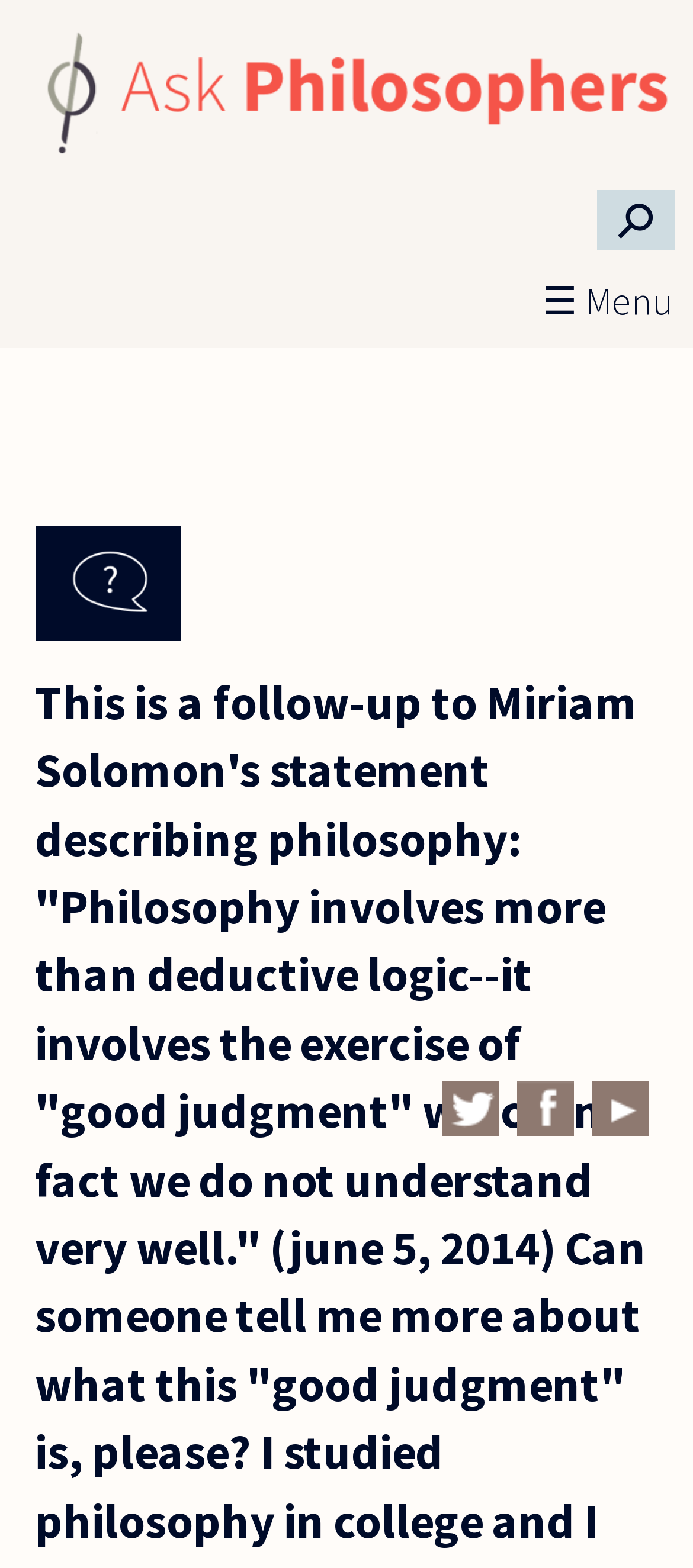What is the symbol on the top right corner?
Refer to the image and provide a one-word or short phrase answer.

⚲